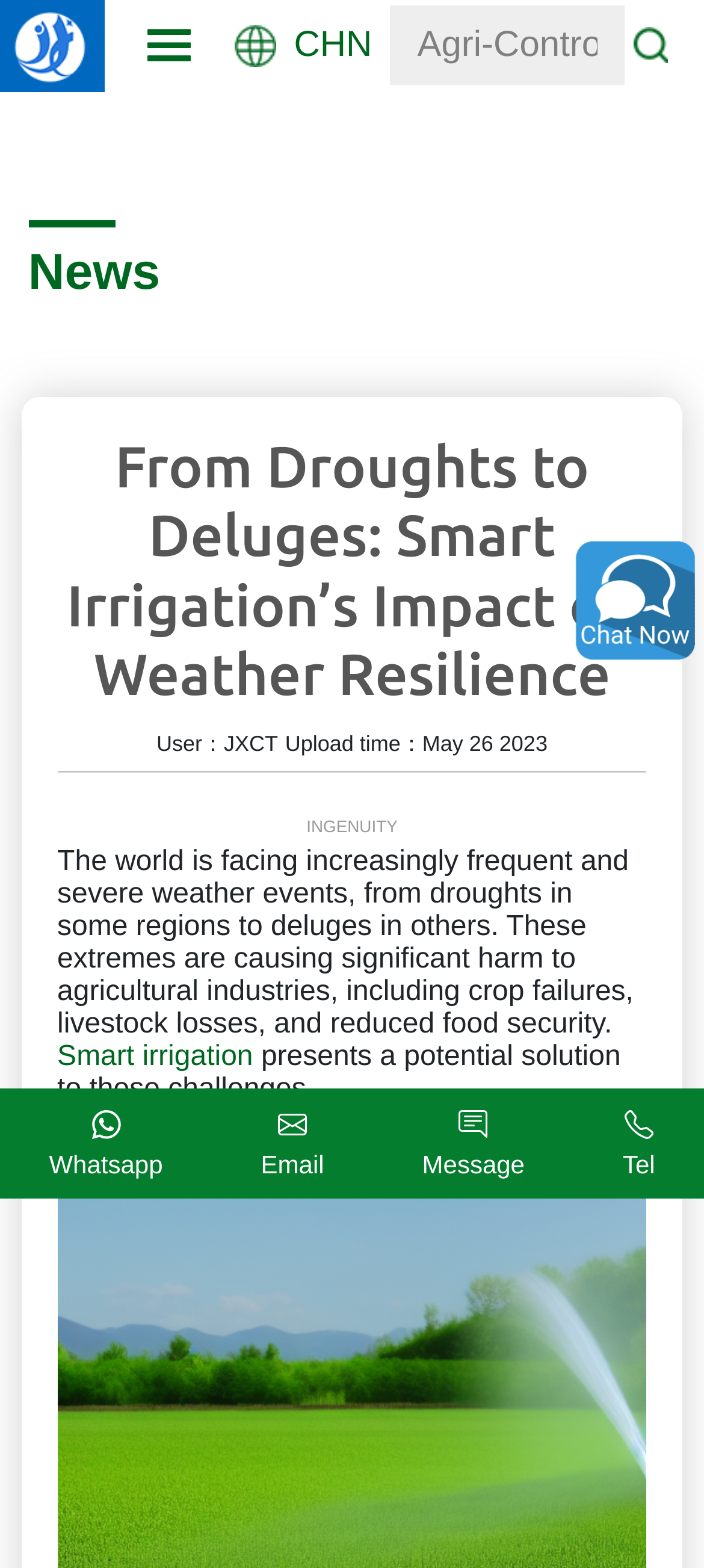Analyze the image and give a detailed response to the question:
What is the username of the author?

The username of the author can be found in the text 'User：JXCT' which is located below the heading.